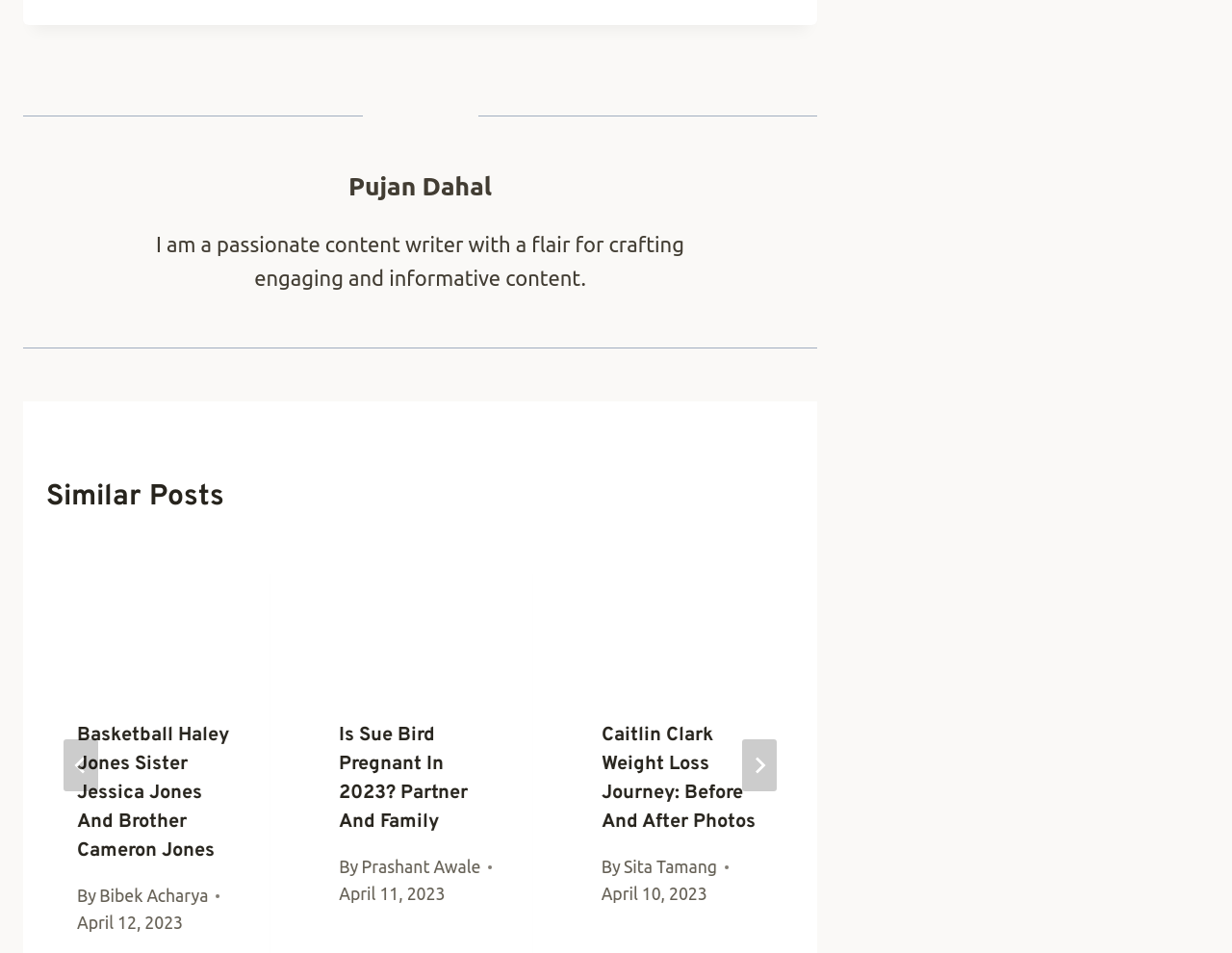Locate the bounding box of the UI element described in the following text: "Pujan Dahal".

[0.719, 0.9, 0.792, 0.919]